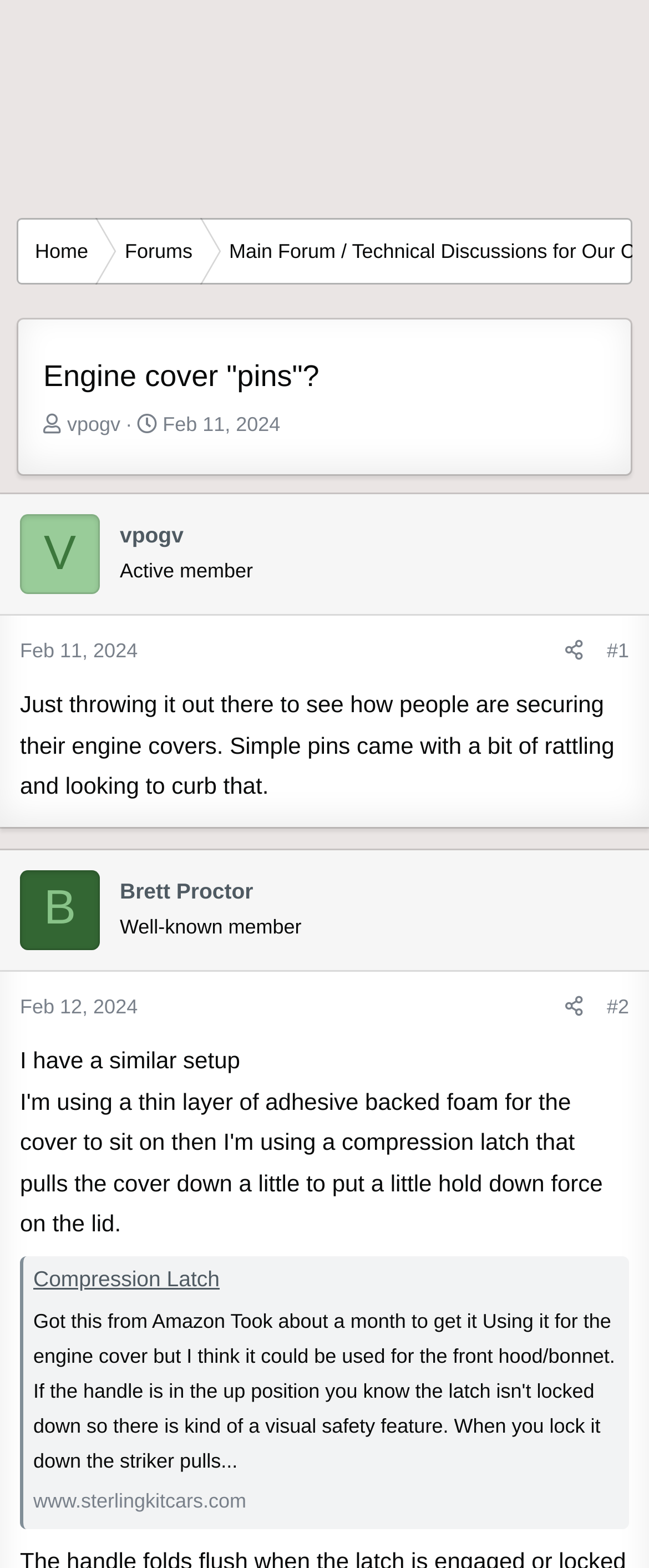Show the bounding box coordinates of the element that should be clicked to complete the task: "Go to the 'Forums' page".

[0.164, 0.273, 0.325, 0.315]